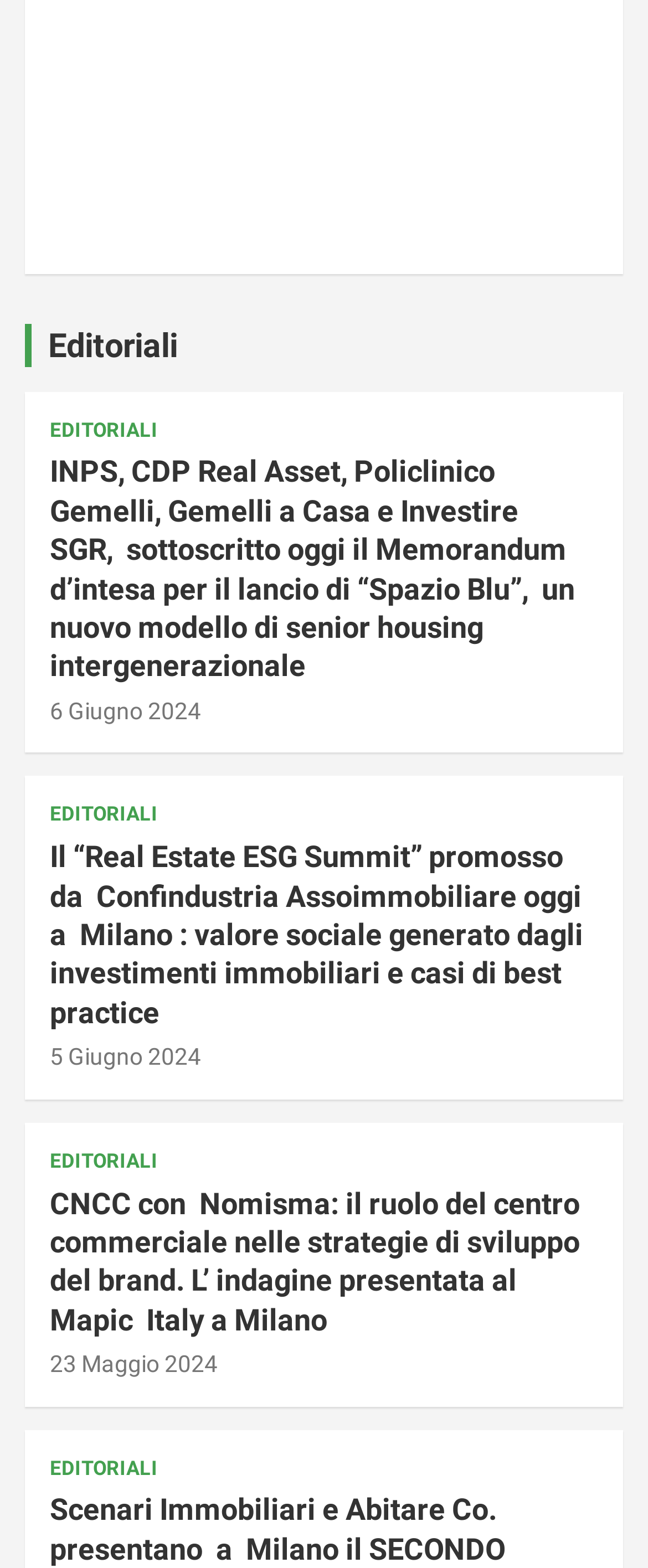How many articles are there on the webpage?
Examine the image and give a concise answer in one word or a short phrase.

3